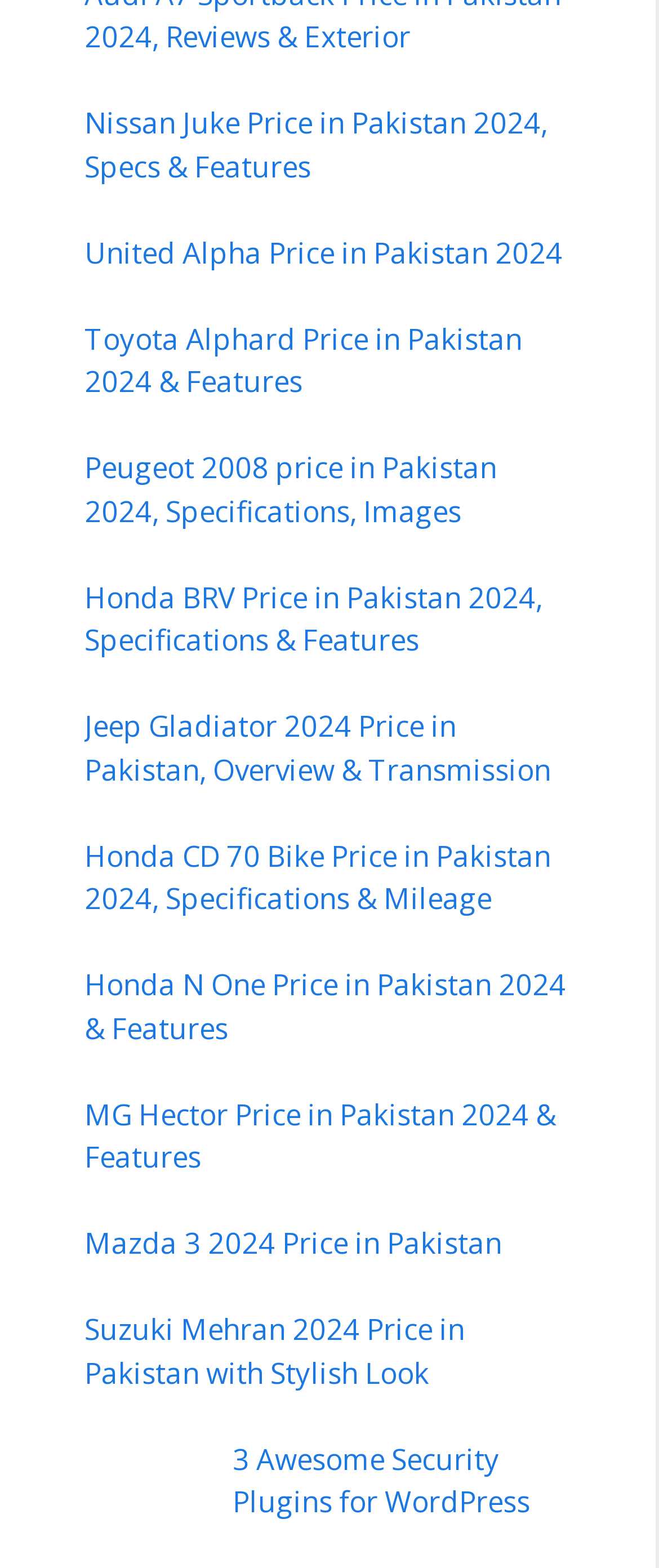What is the first car model listed?
Give a comprehensive and detailed explanation for the question.

The first link on the webpage is 'Nissan Juke Price in Pakistan 2024, Specs & Features', which indicates that the first car model listed is Nissan Juke.